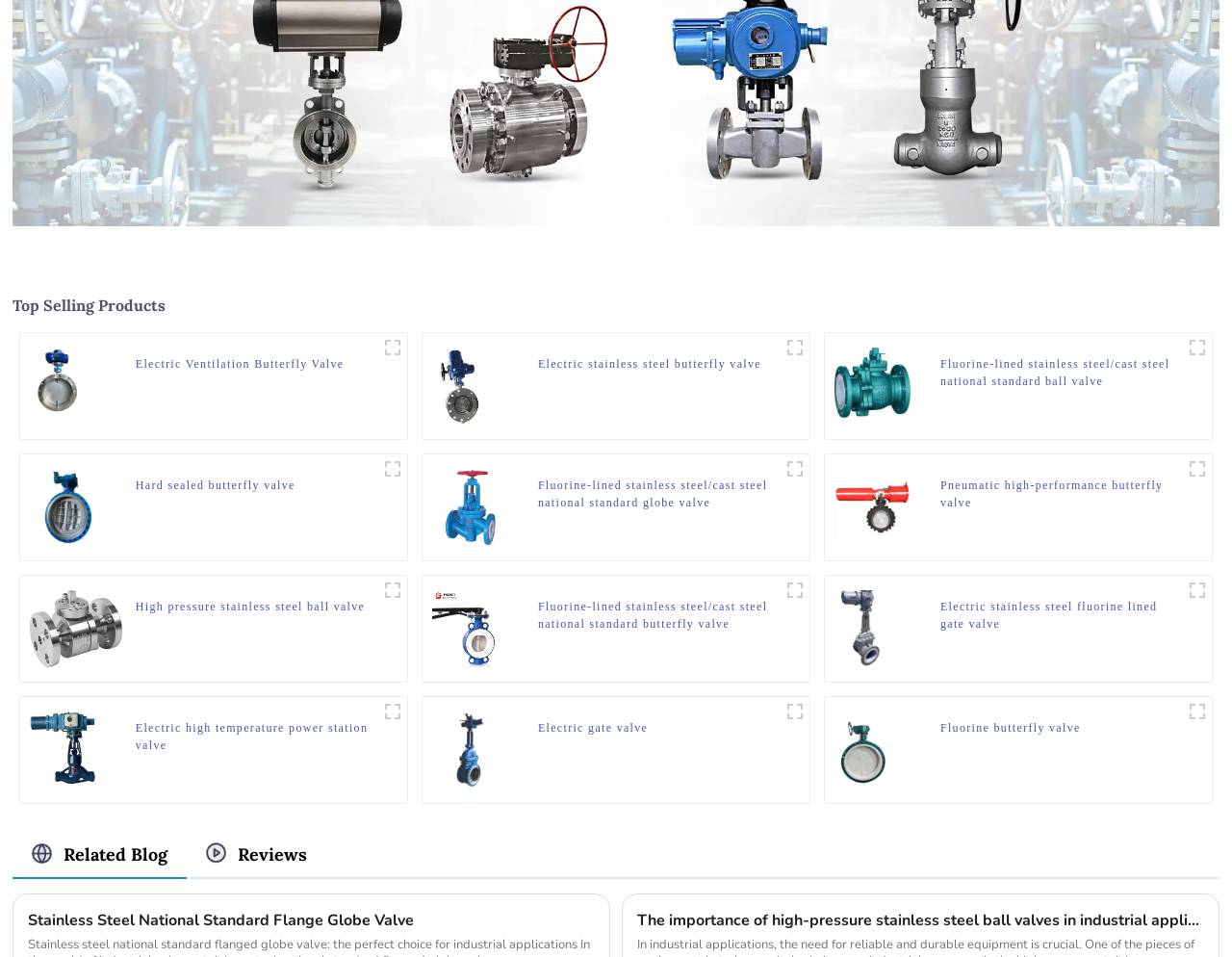Highlight the bounding box coordinates of the element that should be clicked to carry out the following instruction: "Read the description of 'High pressure stainless steel ball valve'". The coordinates must be given as four float numbers ranging from 0 to 1, i.e., [left, top, right, bottom].

[0.11, 0.625, 0.296, 0.661]